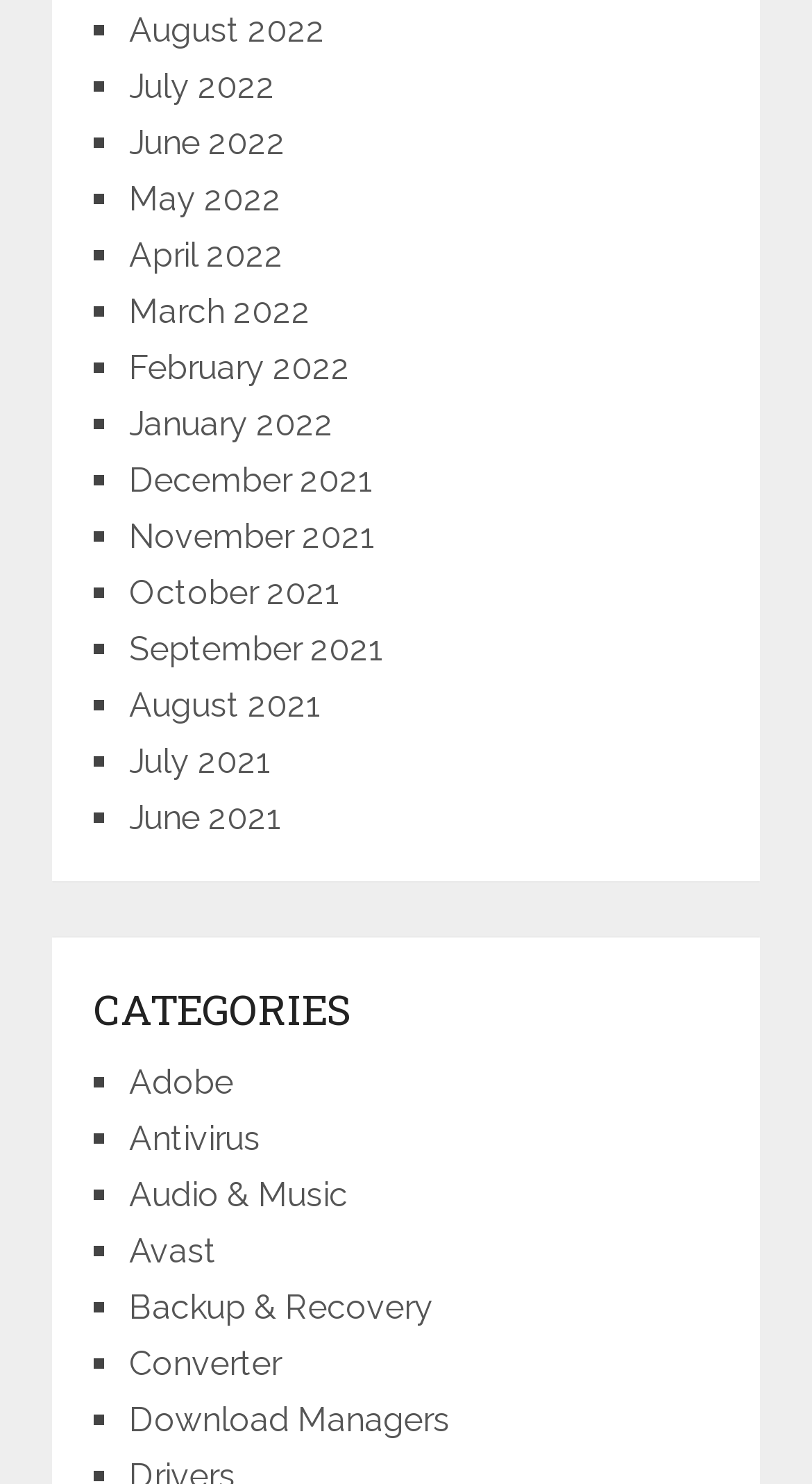Determine the bounding box coordinates for the UI element matching this description: "August 2021".

[0.159, 0.462, 0.395, 0.488]